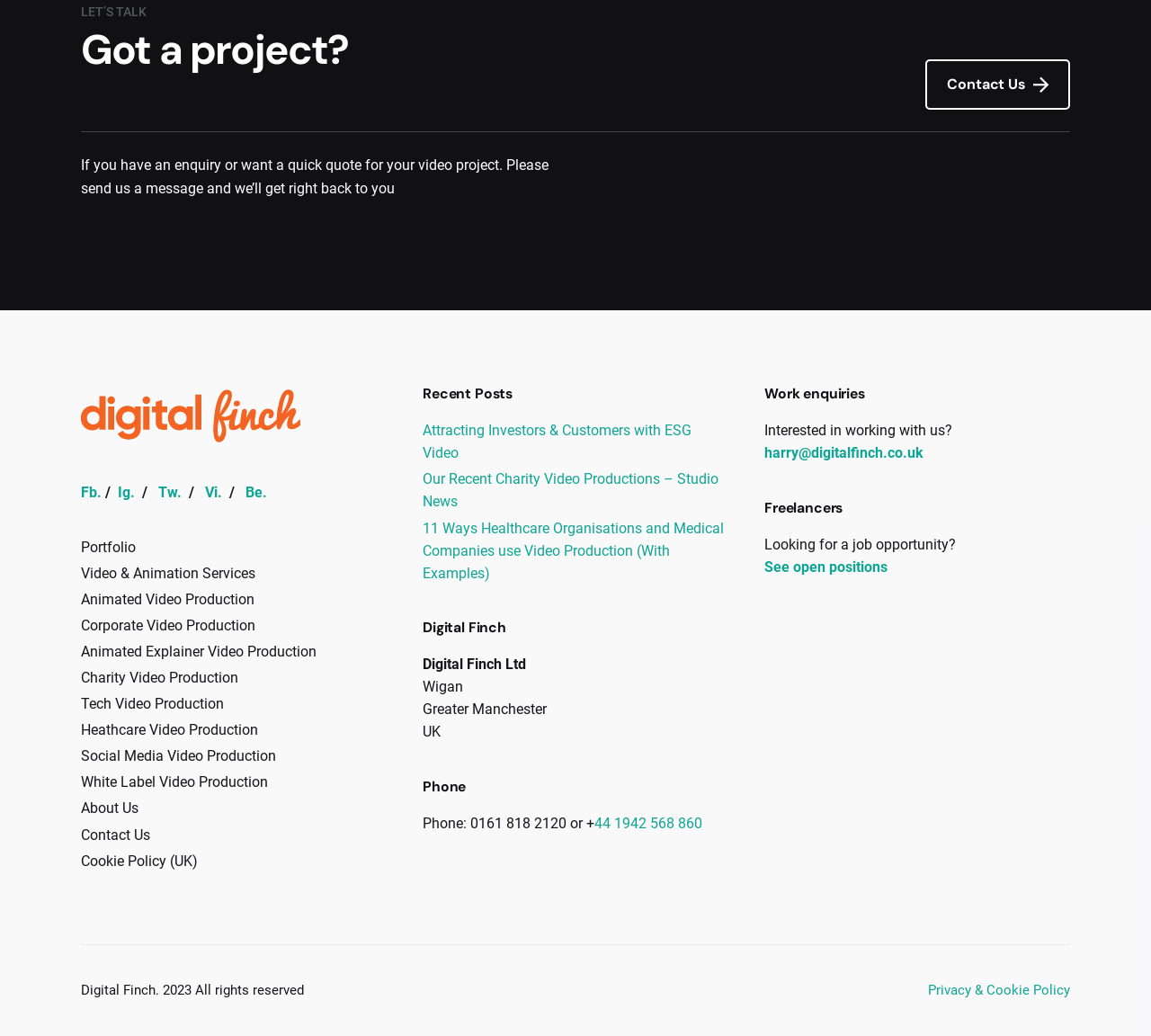Identify the bounding box coordinates for the UI element that matches this description: "Cookie Policy (UK)".

[0.07, 0.823, 0.172, 0.839]